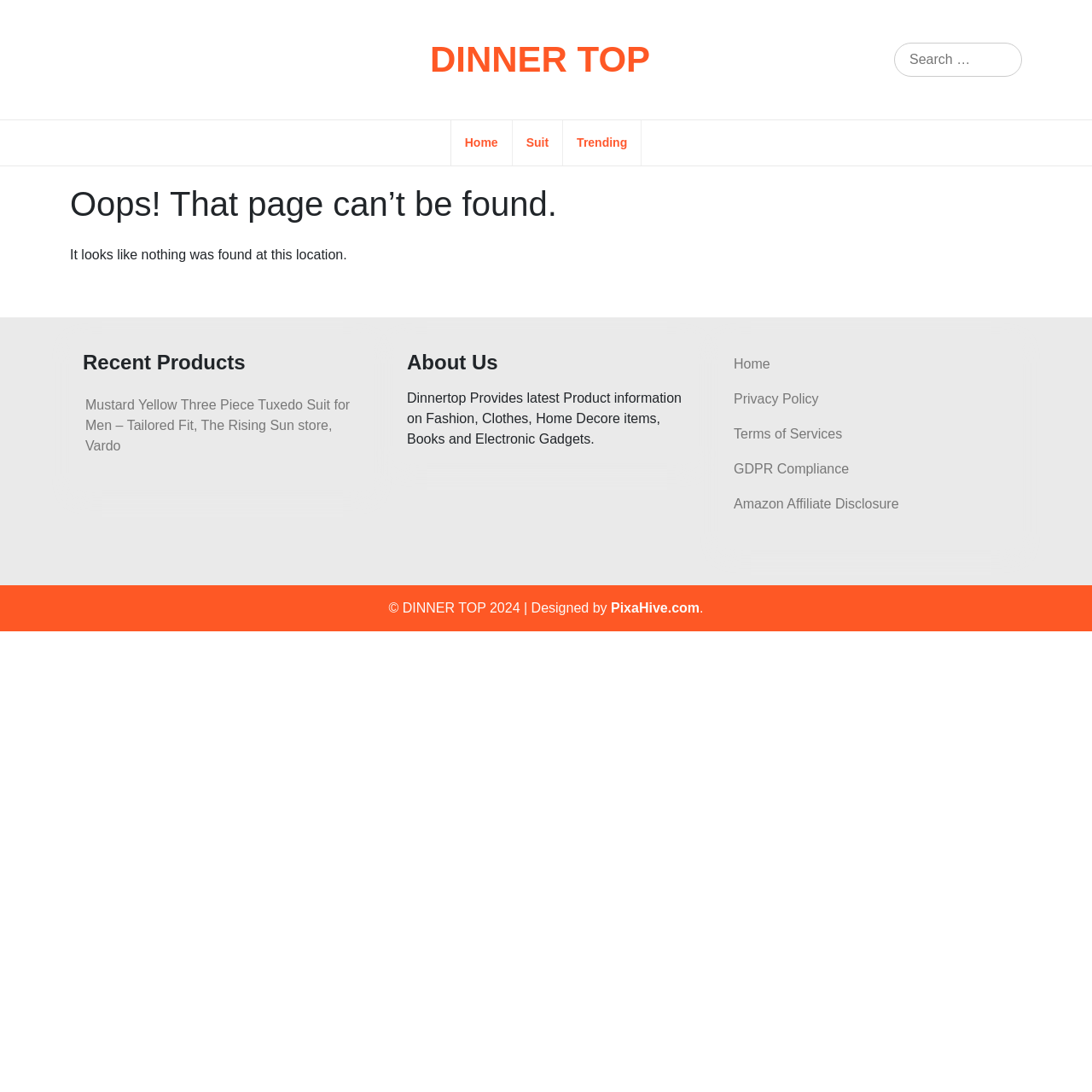Give a one-word or one-phrase response to the question:
What type of content is listed under 'Recent Products'?

Fashion, Clothes, Home Decore items